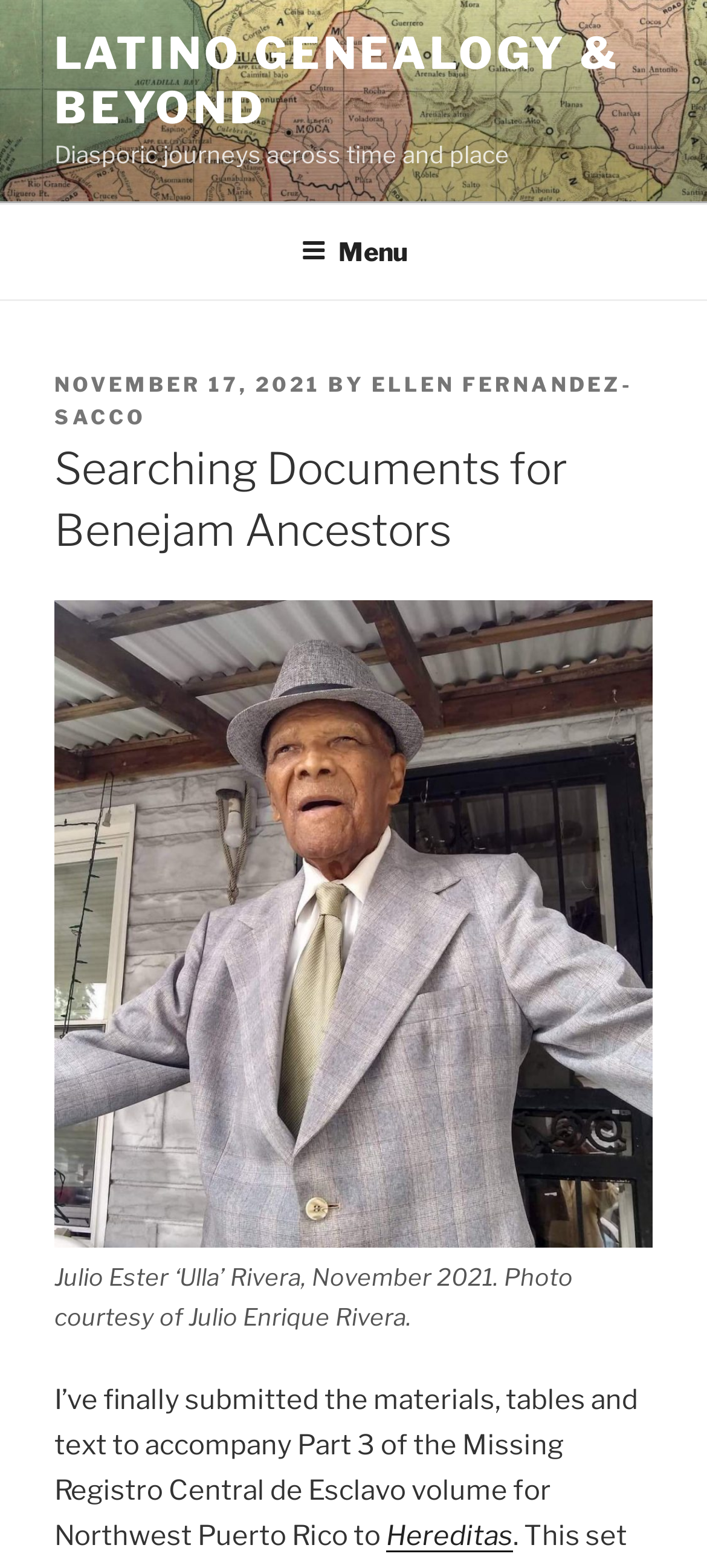Give a detailed account of the webpage.

The webpage is about Latino genealogy and beyond, with a focus on searching documents for Benejam ancestors. At the top, there is a link to "LATINO GENEALOGY & BEYOND" and a static text "Diasporic journeys across time and place". Below this, there is a top menu navigation bar with a button labeled "Menu" that can be expanded.

On the main content area, there is a header section with a posted date "NOVEMBER 17, 2021" and the author's name "ELLEN FERNANDEZ-SACCO". The main heading "Searching Documents for Benejam Ancestors" is followed by a figure with a caption describing a photo of Julio Ester ‘Ulla’ Rivera taken in November 2021.

Below the figure, there is a block of text that describes the author's submission of materials, tables, and text to accompany Part 3 of the Missing Registro Central de Esclavo volume for Northwest Puerto Rico to Hereditas, which is a linkable text. The text is positioned near the bottom of the page.